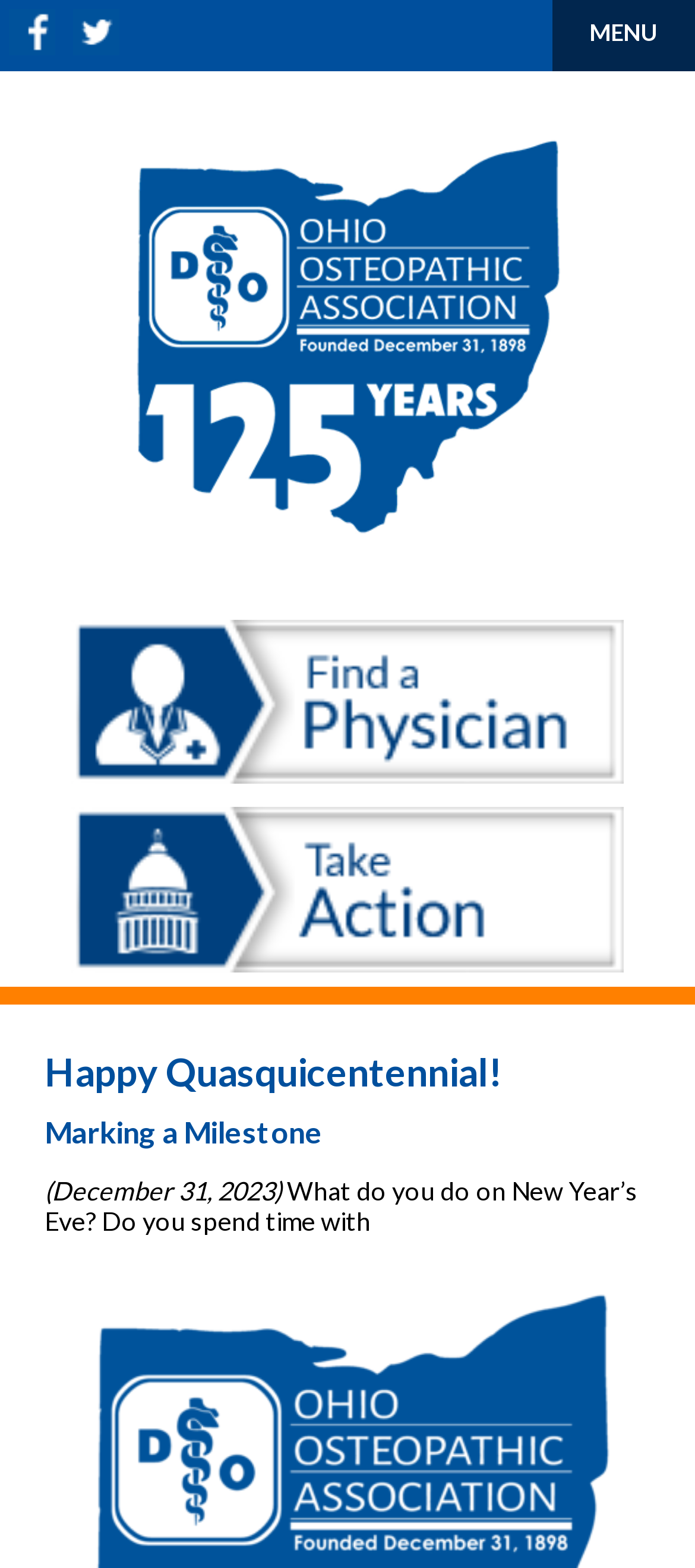Provide a brief response to the question below using one word or phrase:
What is the name of the association?

Ohio Osteopathic Association